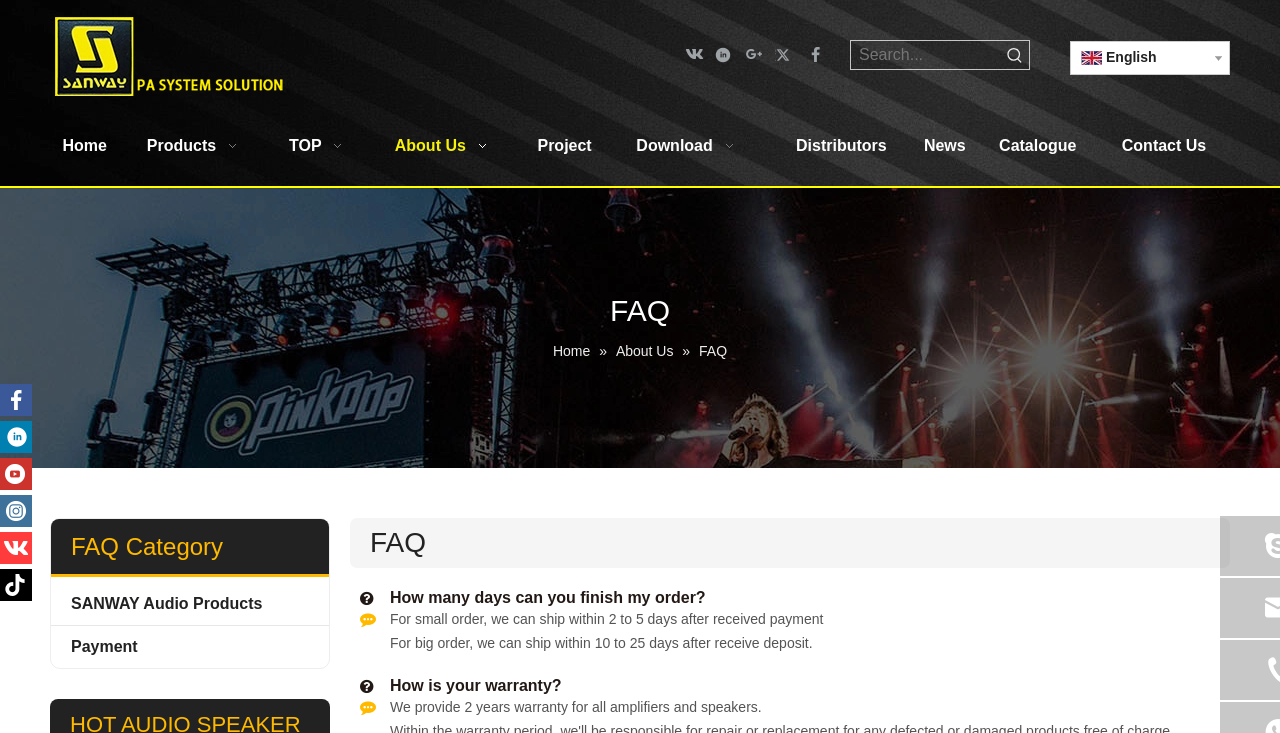How many years of warranty do amplifiers and speakers have?
Please answer the question as detailed as possible based on the image.

The company provides 2 years warranty for all amplifiers and speakers, as stated in the FAQ section.